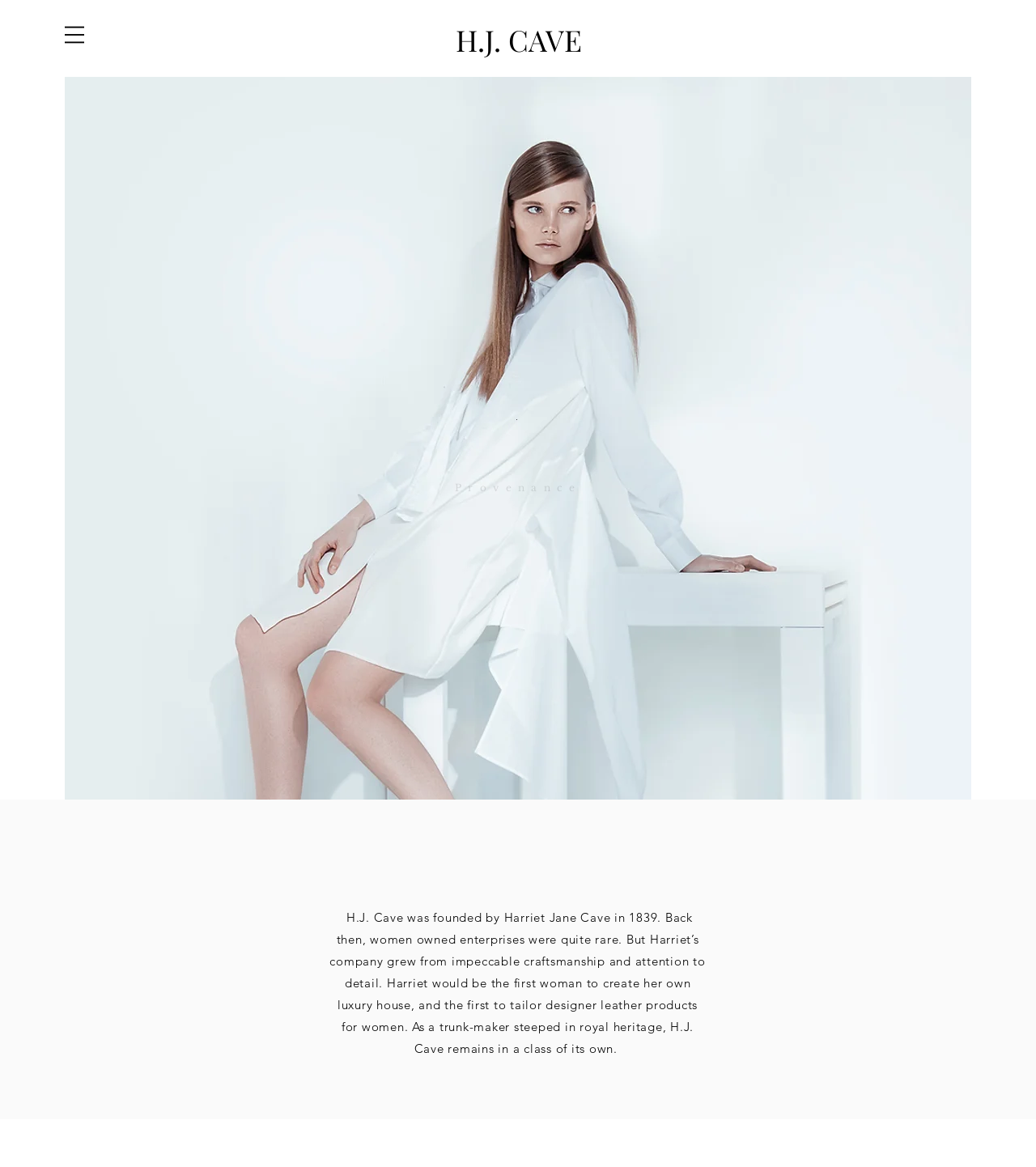Provide a short answer to the following question with just one word or phrase: What is the name of the collection mentioned on the webpage?

AW Collection